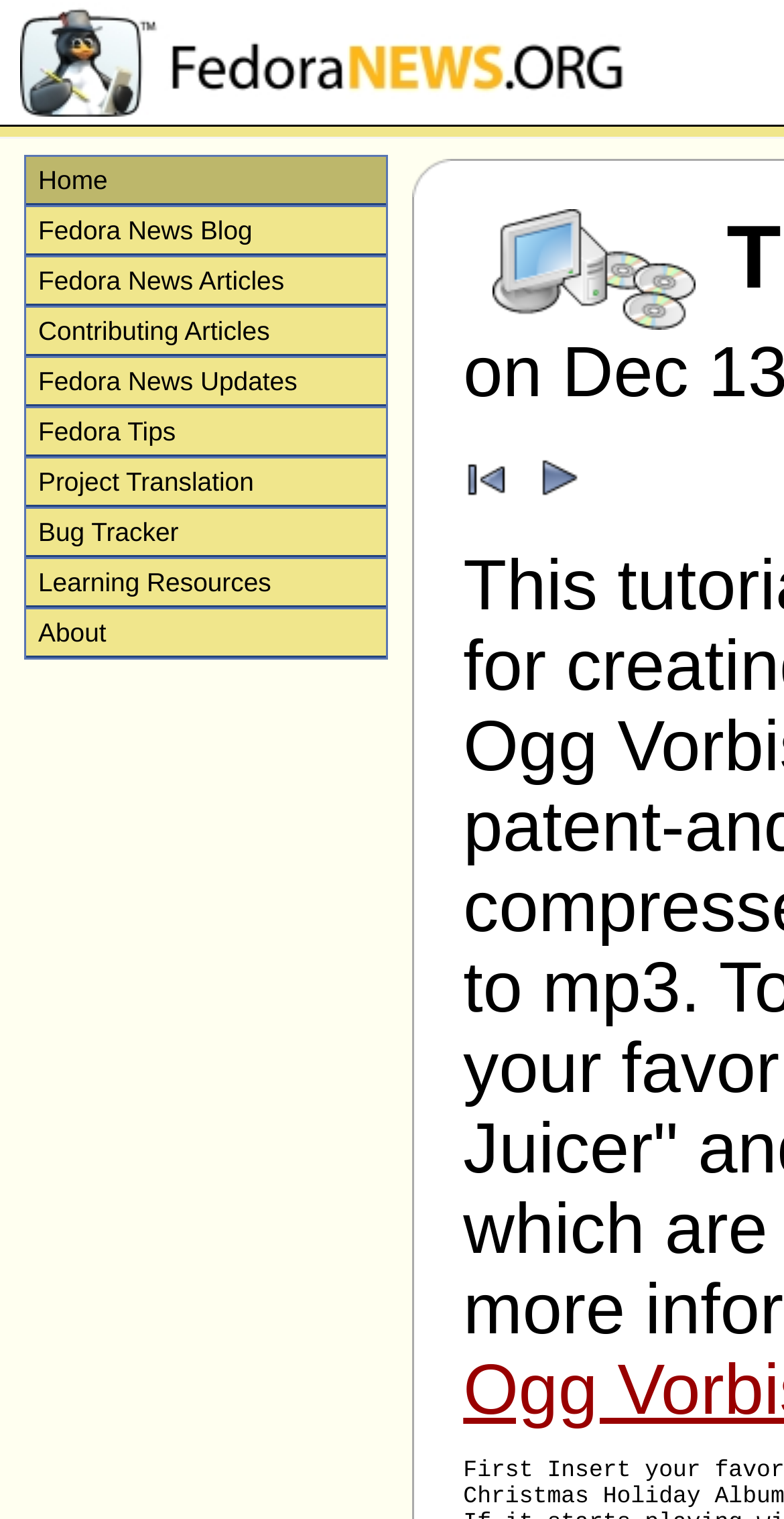Write an elaborate caption that captures the essence of the webpage.

The webpage is titled "FedoraNEWS.ORG" and features a prominent logo image at the top-left corner, accompanied by a link with the same title. Below the logo, there is a horizontal navigation menu consisting of 10 links, including "Home", "Fedora News Blog", "Fedora News Articles", and others, which are evenly spaced and aligned to the left.

On the right side of the navigation menu, there is a large image that takes up a significant portion of the screen. Below this image, there are two smaller images, one above the other, with a link in between them. The link is not labeled, but it is positioned near the center of the page.

The overall layout of the webpage is organized, with clear separation between the different sections and elements. The use of images and links creates a visually appealing design that guides the user's attention to the various features and sections of the webpage.